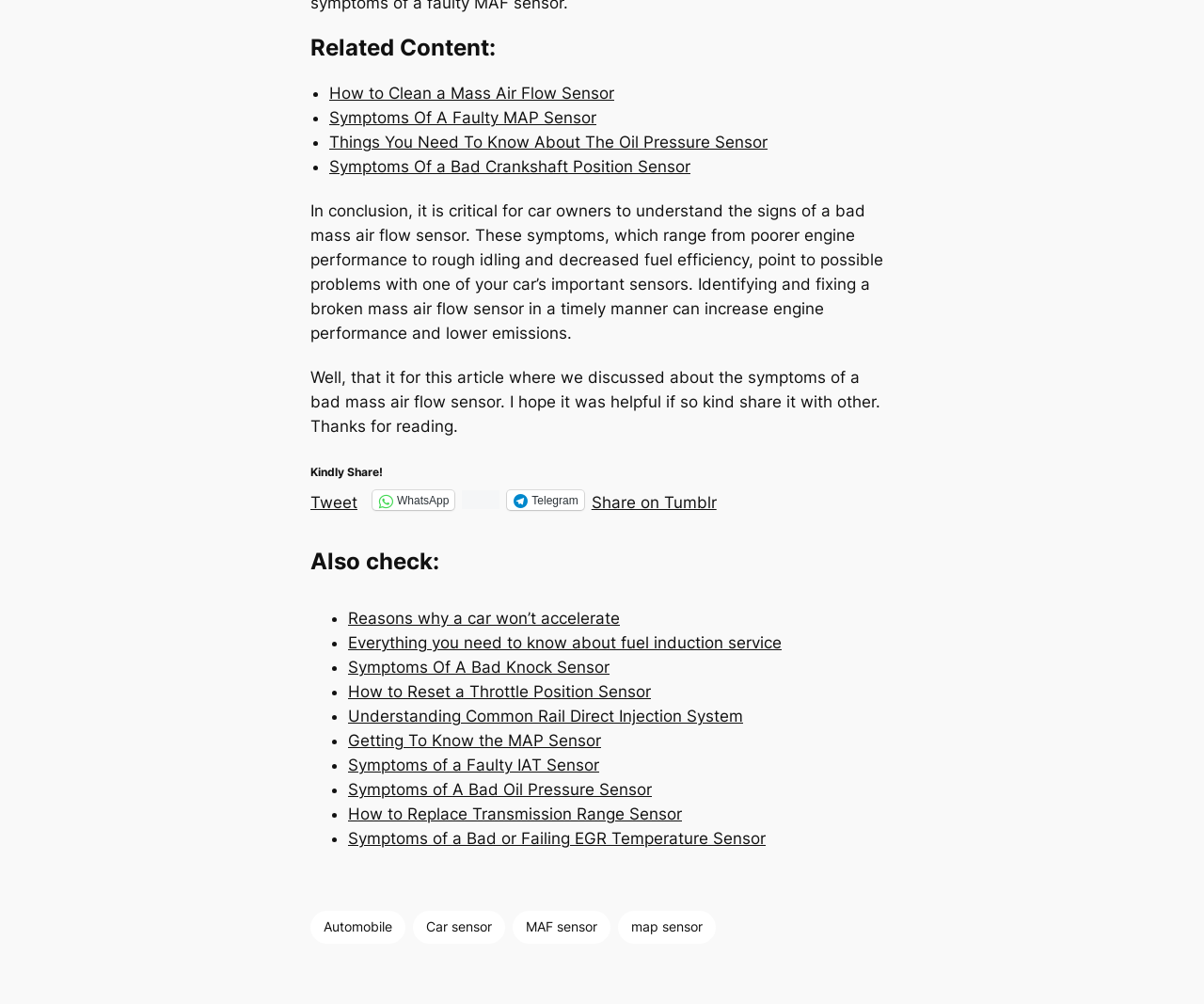Find the bounding box coordinates of the element to click in order to complete this instruction: "Check 'Reasons why a car won’t accelerate'". The bounding box coordinates must be four float numbers between 0 and 1, denoted as [left, top, right, bottom].

[0.289, 0.606, 0.515, 0.625]